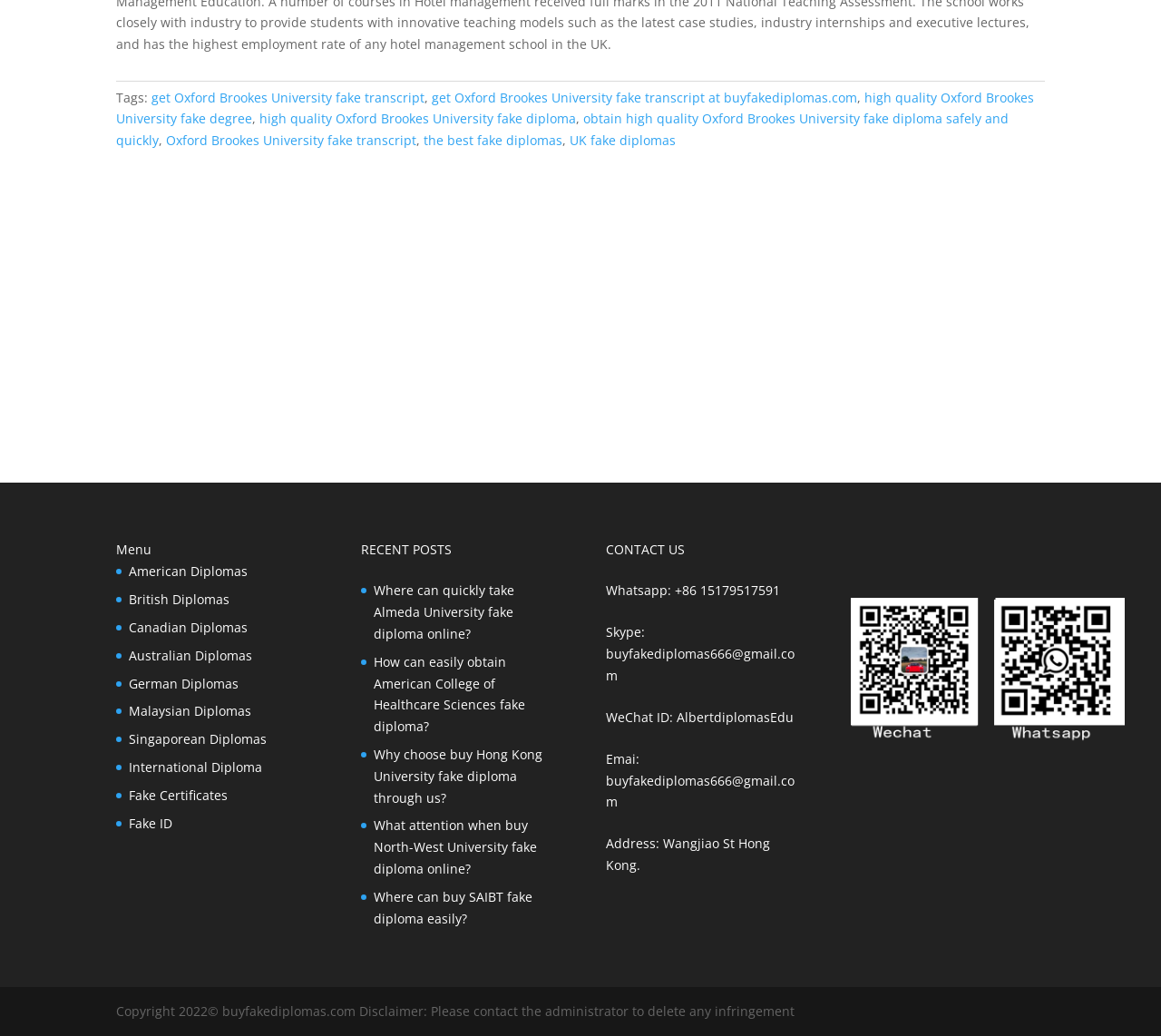Please determine the bounding box coordinates of the element to click in order to execute the following instruction: "click American Diplomas". The coordinates should be four float numbers between 0 and 1, specified as [left, top, right, bottom].

[0.111, 0.543, 0.213, 0.56]